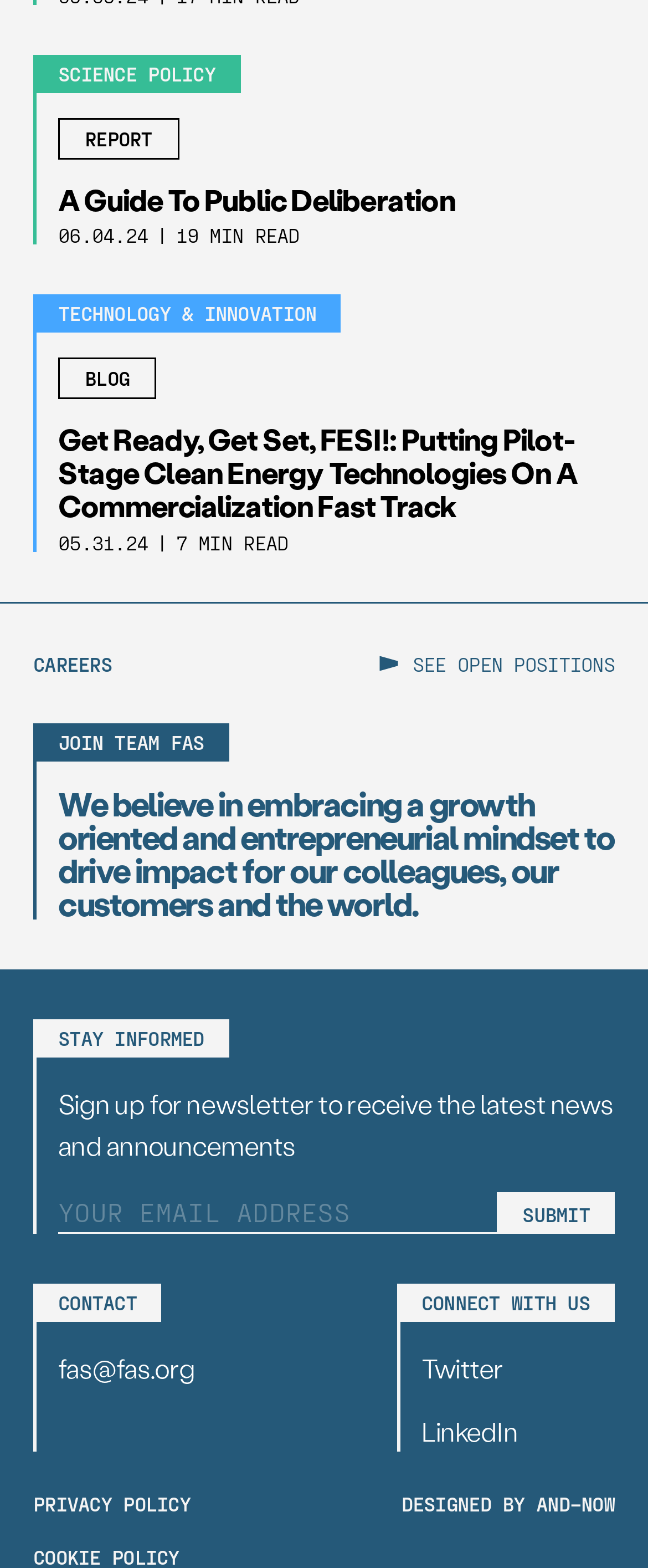Show me the bounding box coordinates of the clickable region to achieve the task as per the instruction: "View open positions".

[0.585, 0.417, 0.949, 0.429]